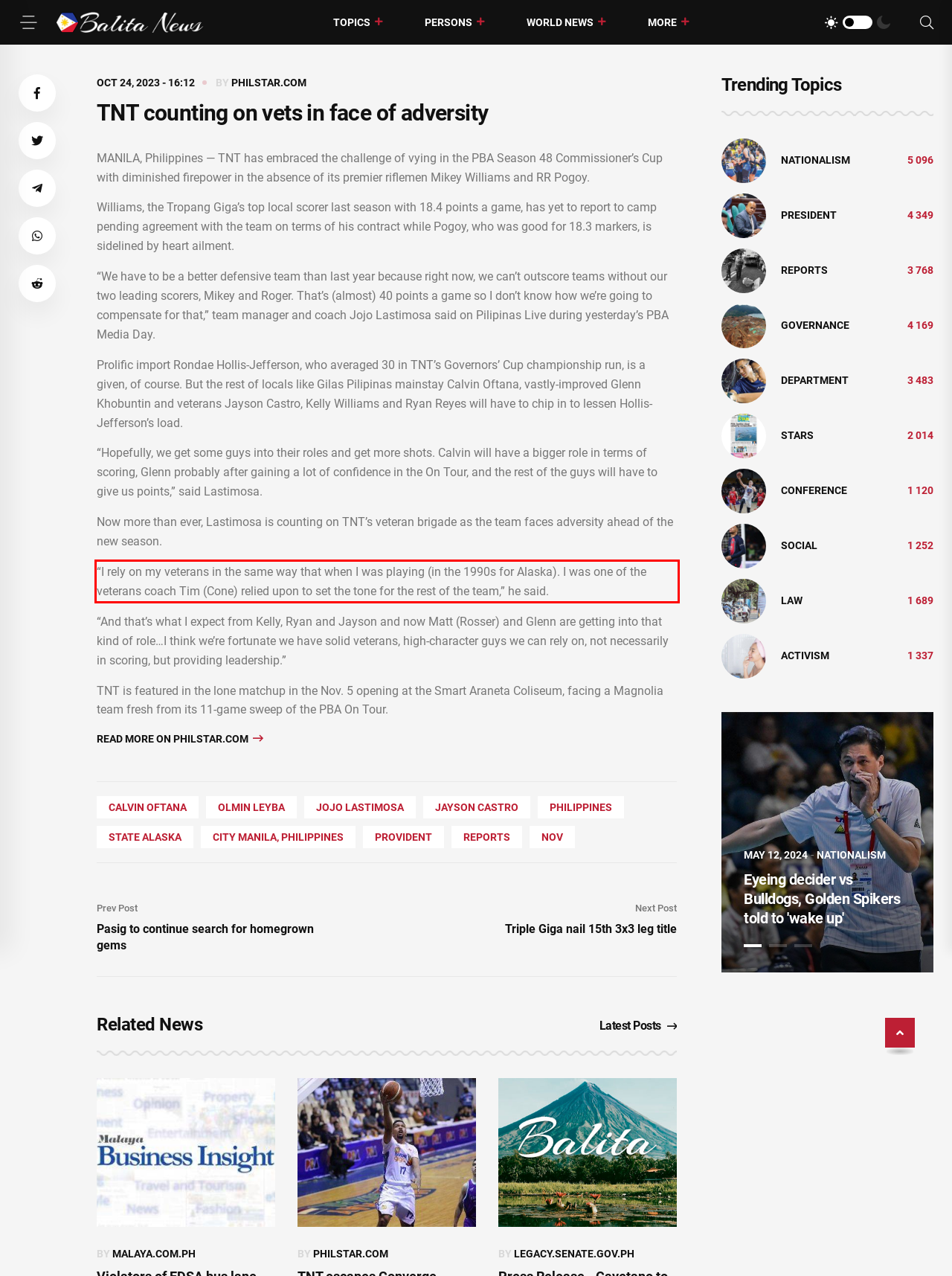Look at the screenshot of the webpage, locate the red rectangle bounding box, and generate the text content that it contains.

“I rely on my veterans in the same way that when I was playing (in the 1990s for Alaska). I was one of the veterans coach Tim (Cone) relied upon to set the tone for the rest of the team,” he said.